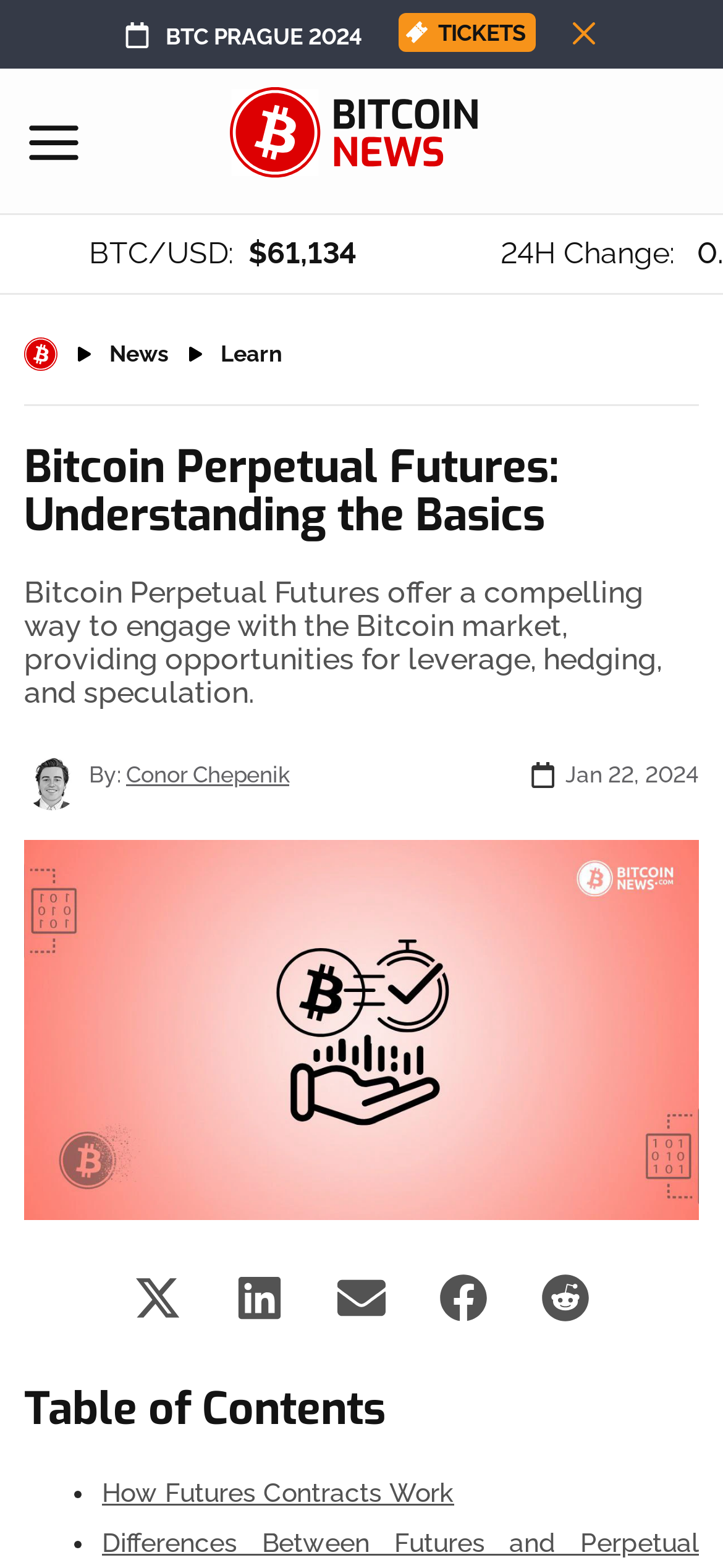Determine the bounding box coordinates for the area that needs to be clicked to fulfill this task: "Click on the 'Learn' link". The coordinates must be given as four float numbers between 0 and 1, i.e., [left, top, right, bottom].

[0.305, 0.209, 0.39, 0.243]